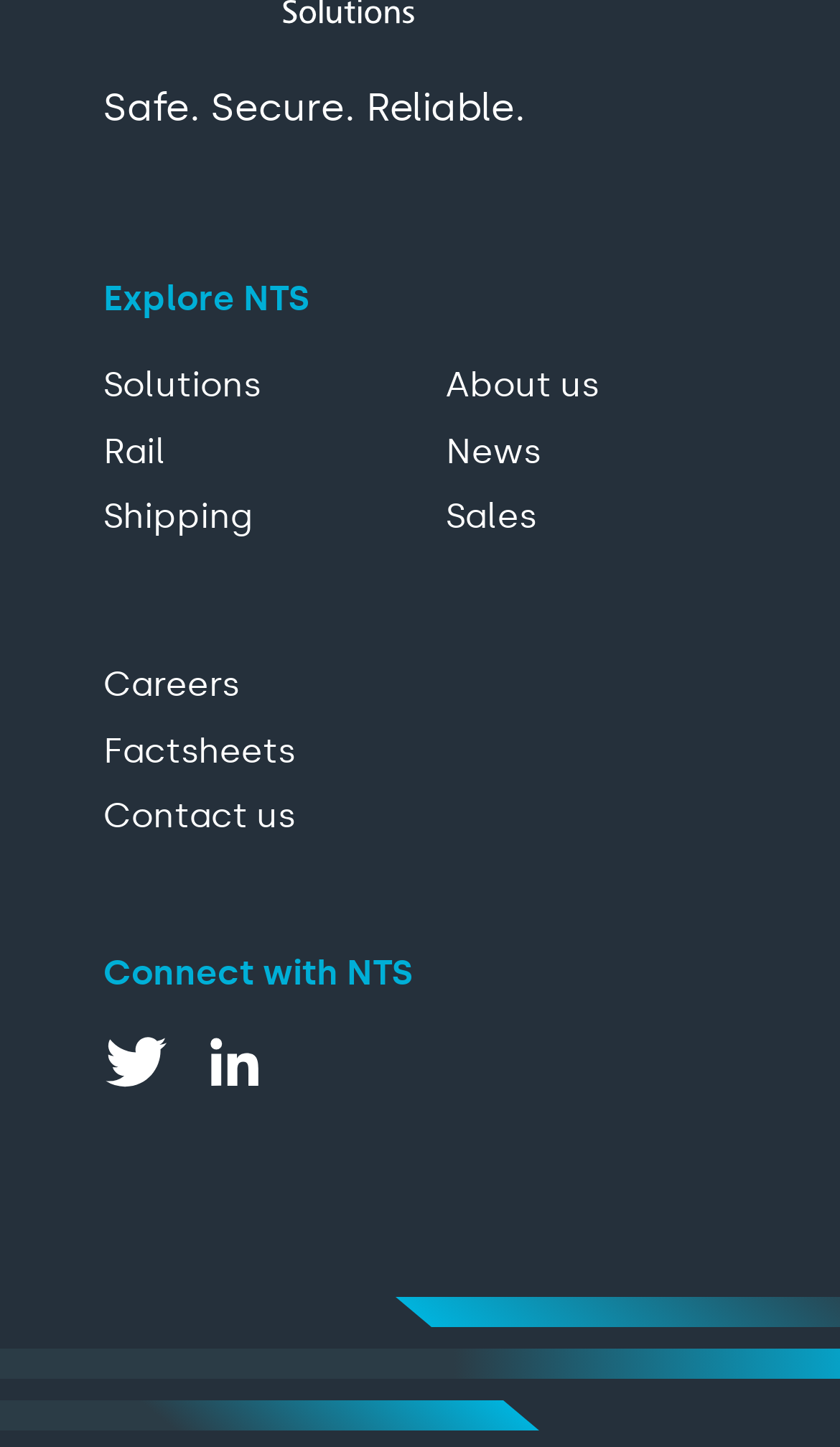Specify the bounding box coordinates of the element's region that should be clicked to achieve the following instruction: "Explore solutions". The bounding box coordinates consist of four float numbers between 0 and 1, in the format [left, top, right, bottom].

[0.123, 0.244, 0.469, 0.29]